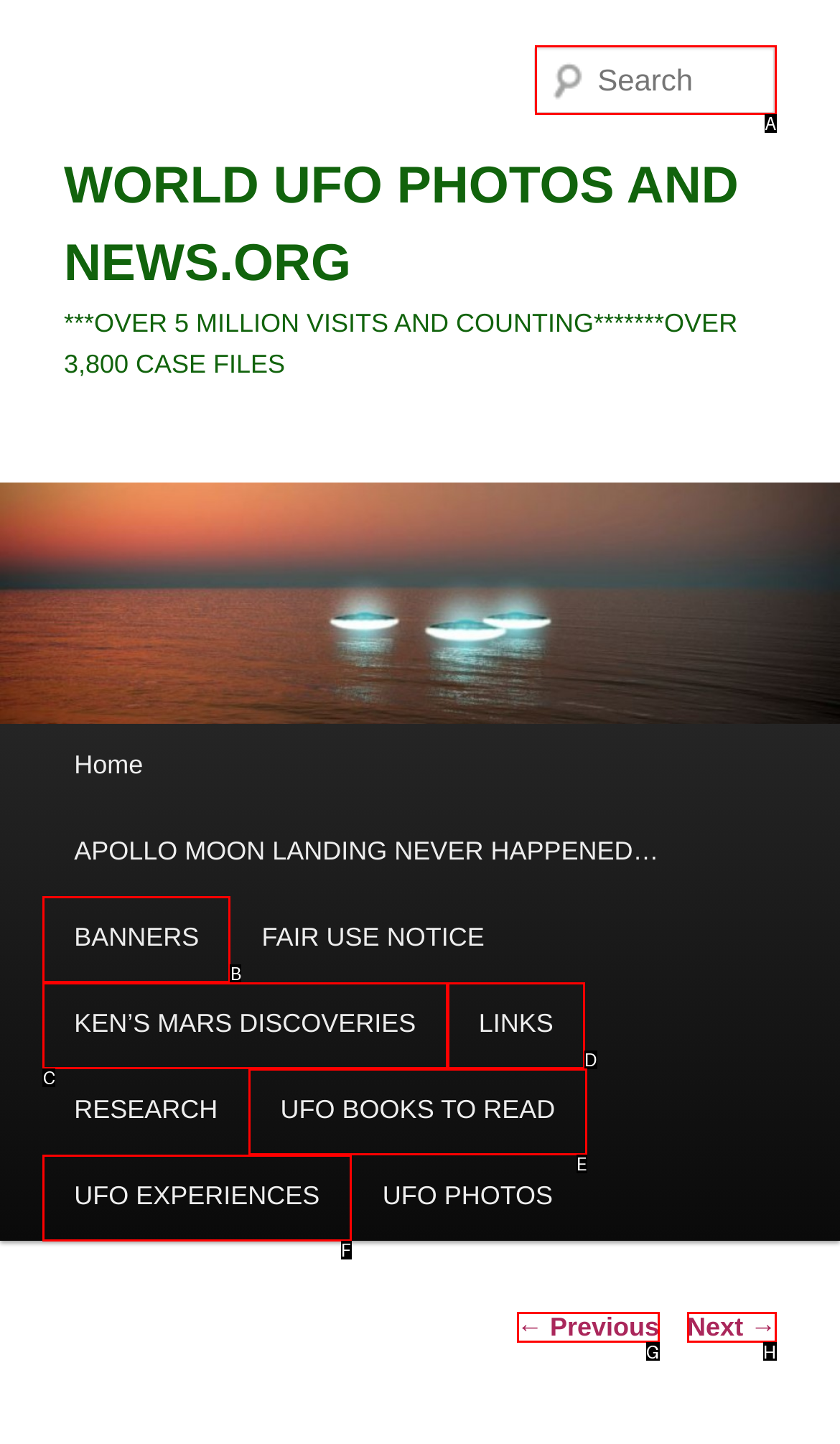Identify the letter of the UI element that fits the description: parent_node: Search name="s" placeholder="Search"
Respond with the letter of the option directly.

A